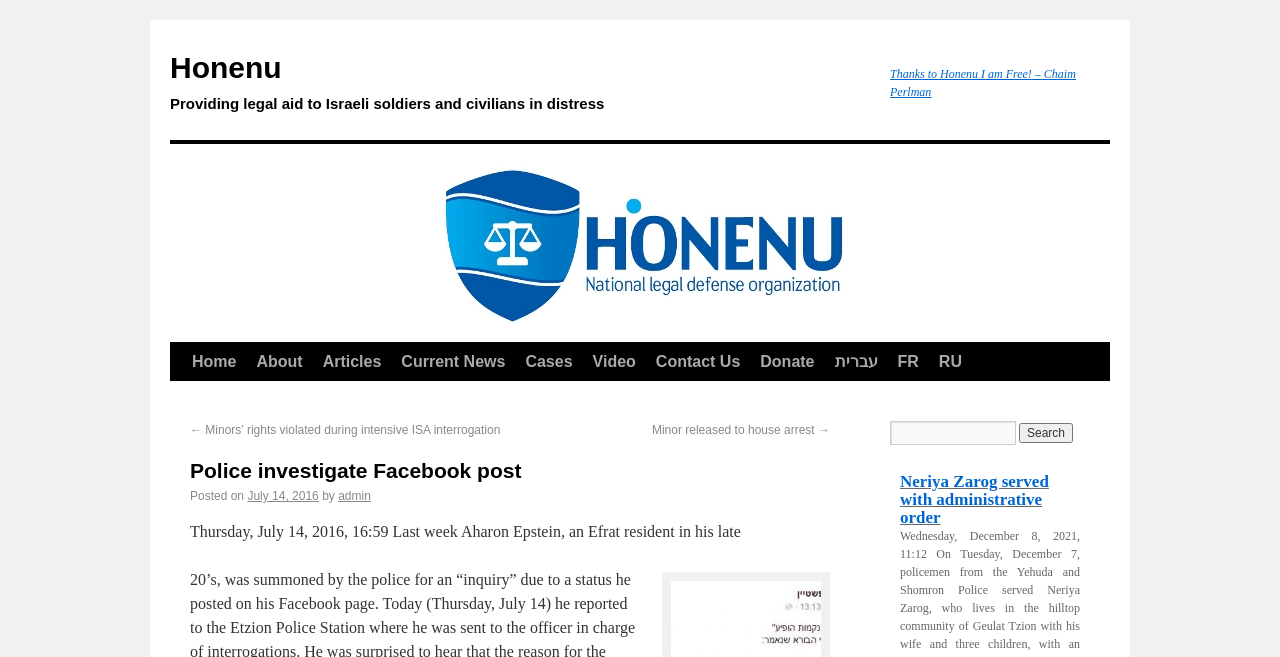Please identify the bounding box coordinates of the clickable element to fulfill the following instruction: "Click the 'Home' link". The coordinates should be four float numbers between 0 and 1, i.e., [left, top, right, bottom].

[0.142, 0.522, 0.193, 0.58]